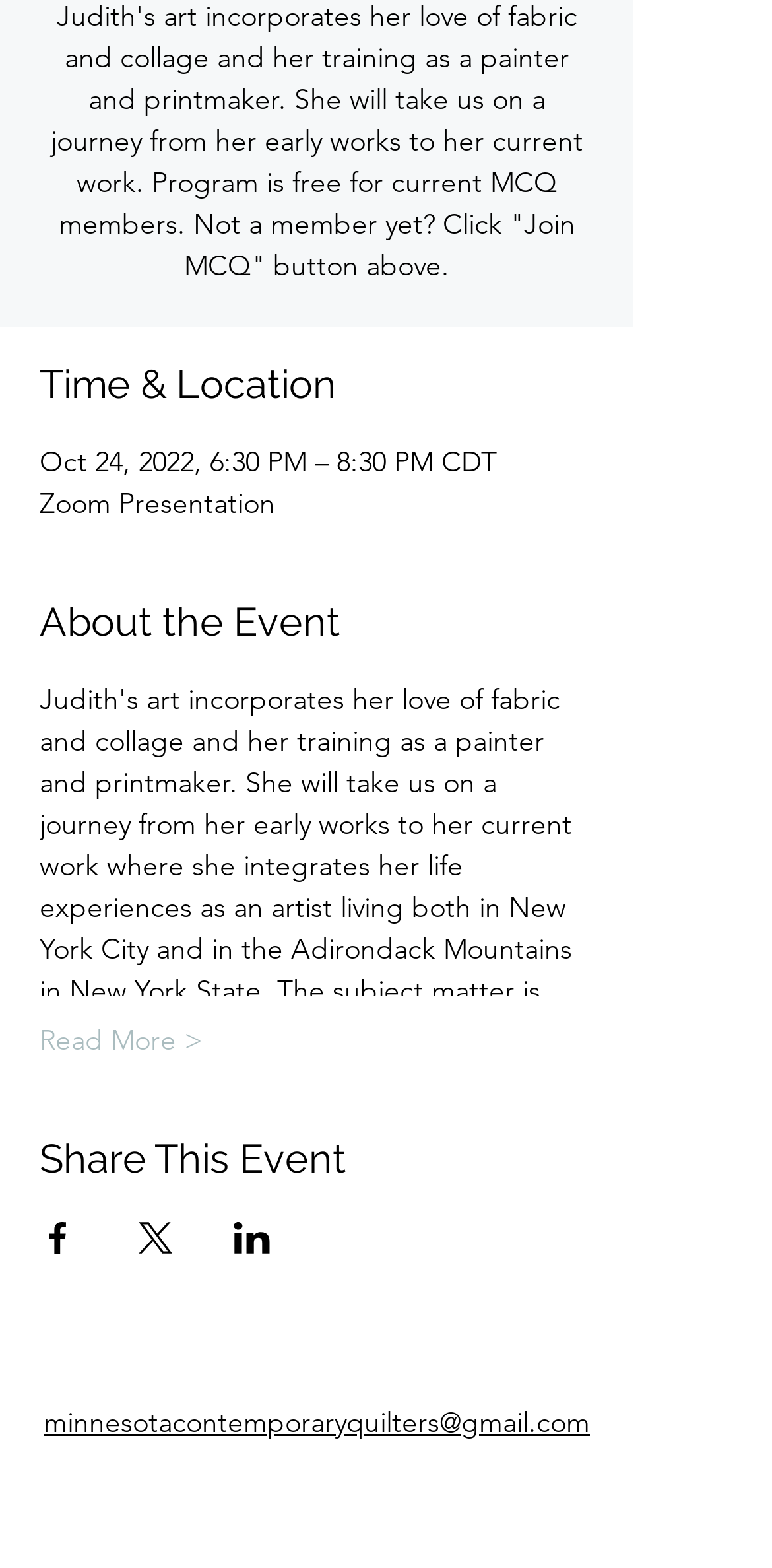Please look at the image and answer the question with a detailed explanation: What is the email address provided on the webpage?

I found the email address by looking at the bottom of the webpage, where it says 'minnesotacontemporaryquilters@gmail.com'.